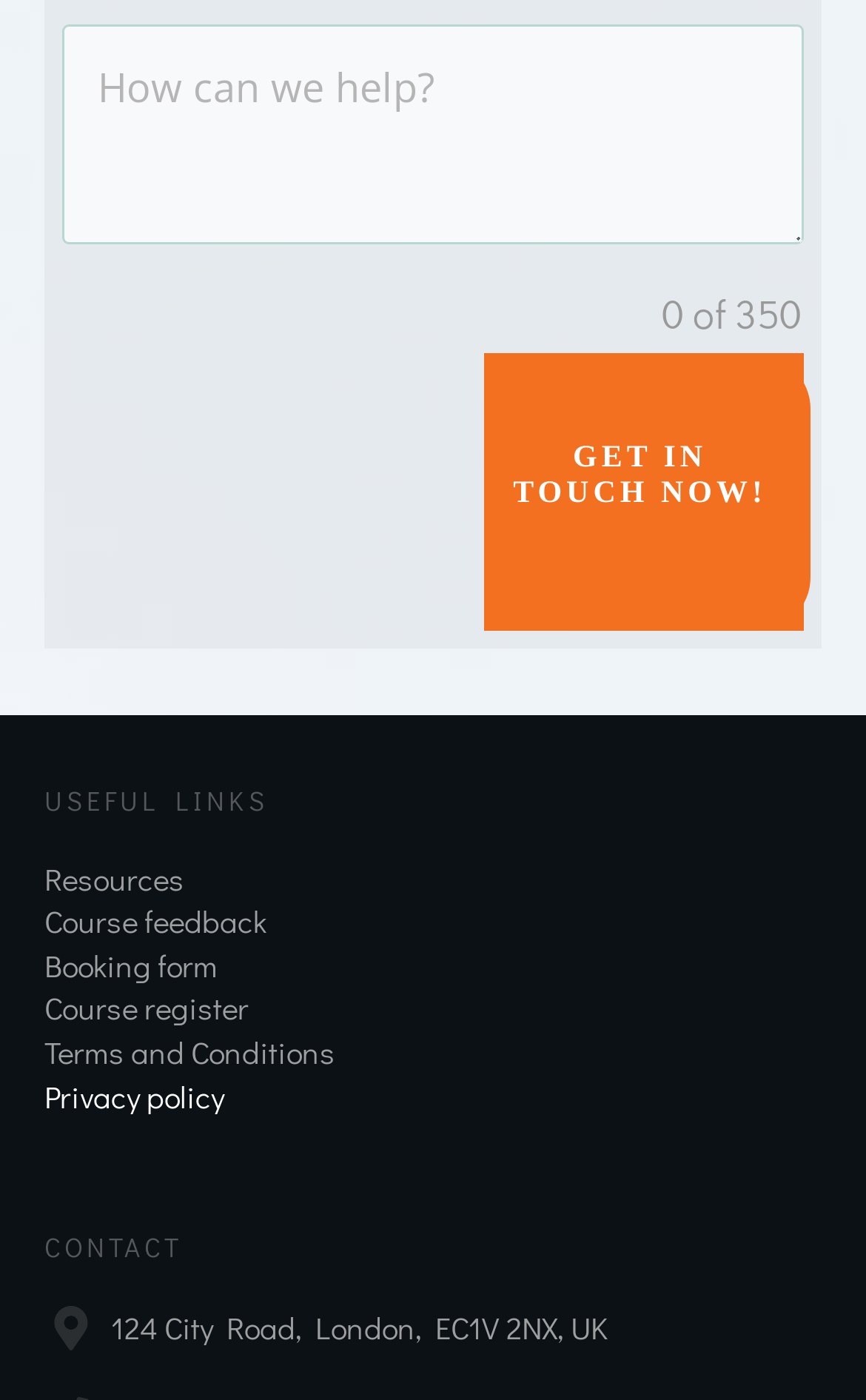Can you specify the bounding box coordinates of the area that needs to be clicked to fulfill the following instruction: "Visit resources"?

[0.051, 0.612, 0.213, 0.642]